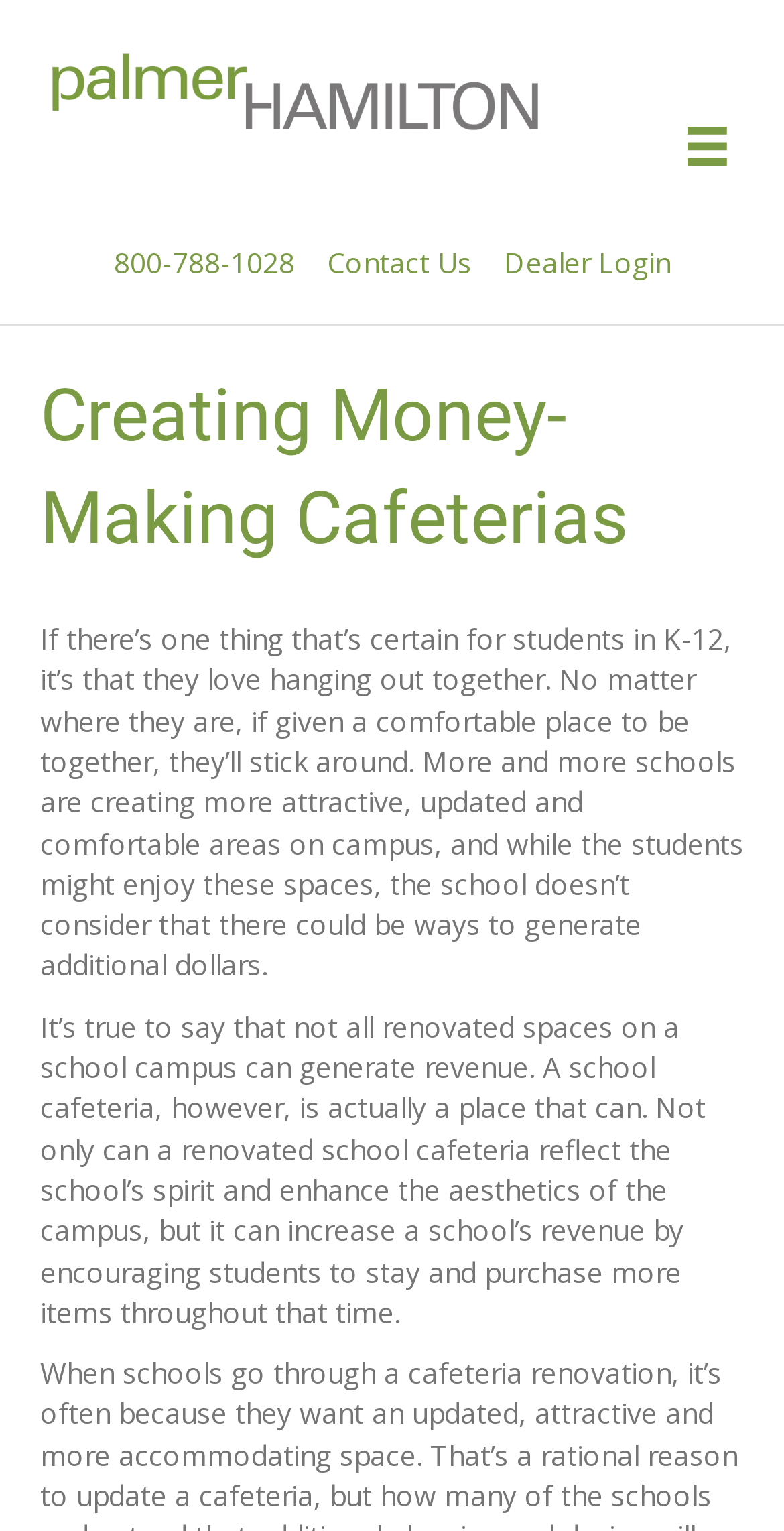Determine the bounding box for the described UI element: "800-788-1028".

[0.145, 0.159, 0.376, 0.184]